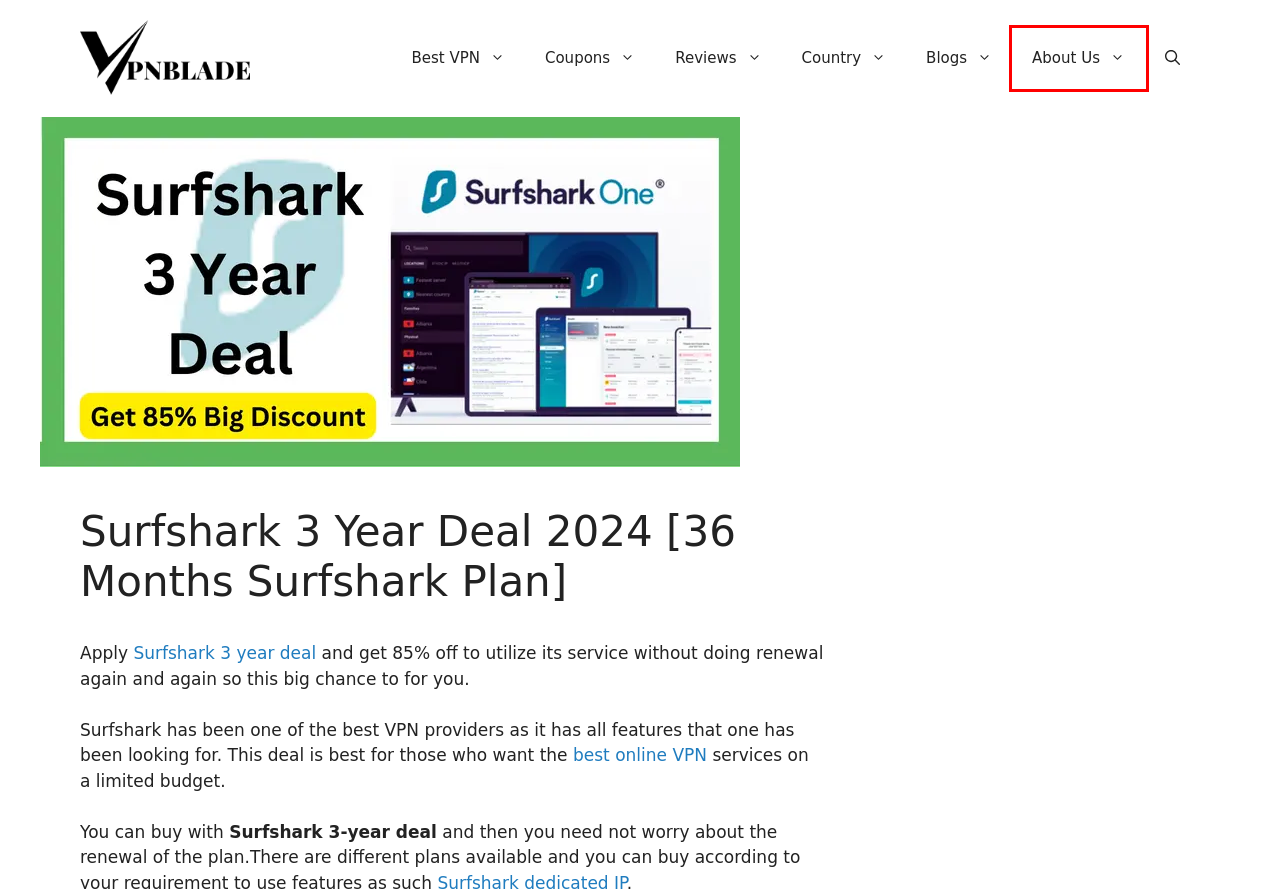Analyze the screenshot of a webpage with a red bounding box and select the webpage description that most accurately describes the new page resulting from clicking the element inside the red box. Here are the candidates:
A. Best Online VPN In 2024 - Top 5 Online Privacy VPN
B. About Us: Everything About VPN | VPNBLADE.com
C. Top 10 Best VPN Provider 2024 [Top Ten VPN Service]
D. All VPN Reviews 2024 - Full Review of VPN Services
E. Get Best VPN Deals, Coupons & Promo Codes | June 2024
F. Blogs - VPNBLADE
G. VPNBlade - No.1 Trusted Advisor For VPNs & Online Privacy
H. Best VPN For GTA 6 2024 [VPN That Work With GTA VI]

B